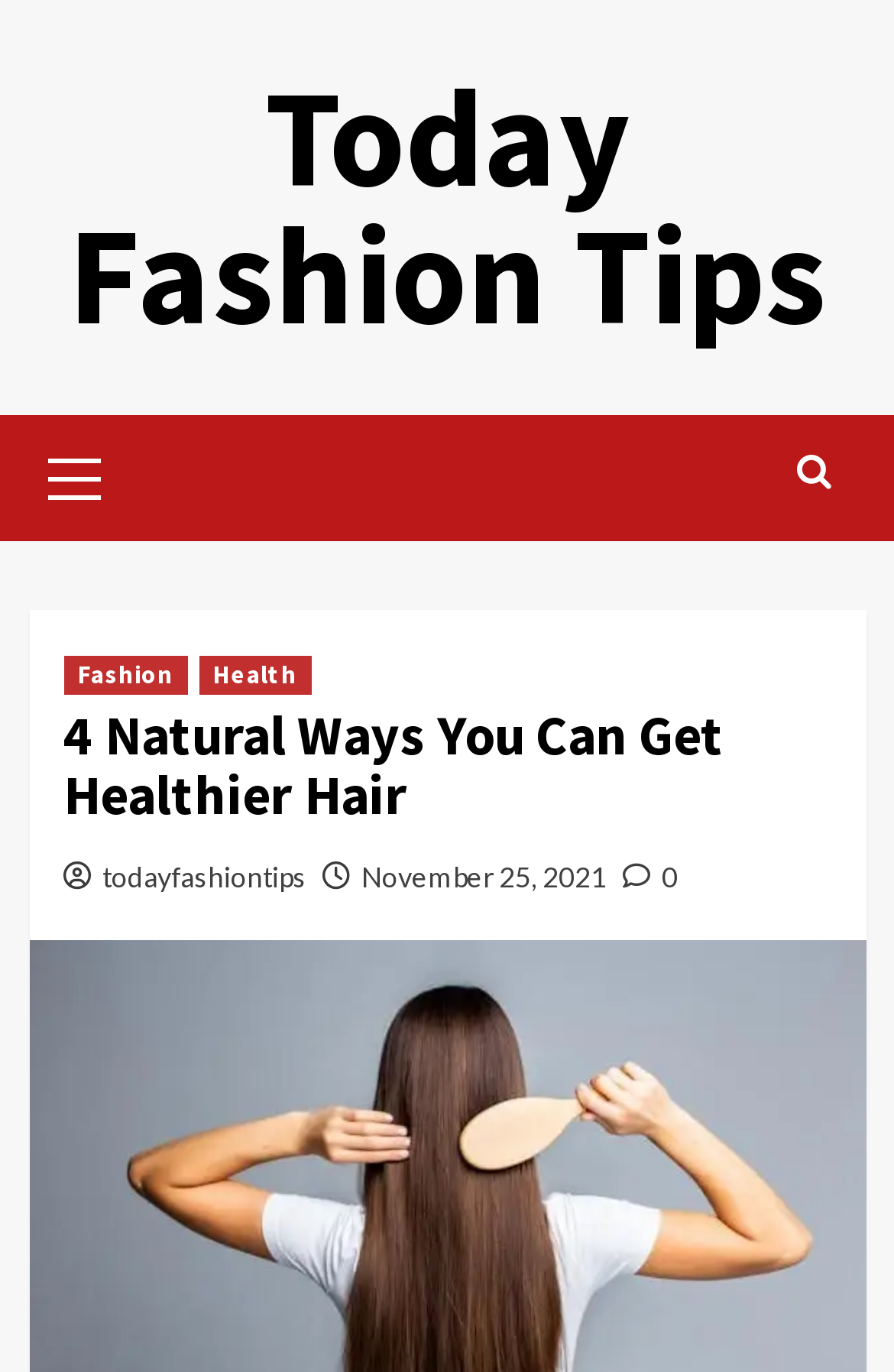Identify the bounding box coordinates for the element that needs to be clicked to fulfill this instruction: "view Fashion category". Provide the coordinates in the format of four float numbers between 0 and 1: [left, top, right, bottom].

[0.071, 0.478, 0.209, 0.506]